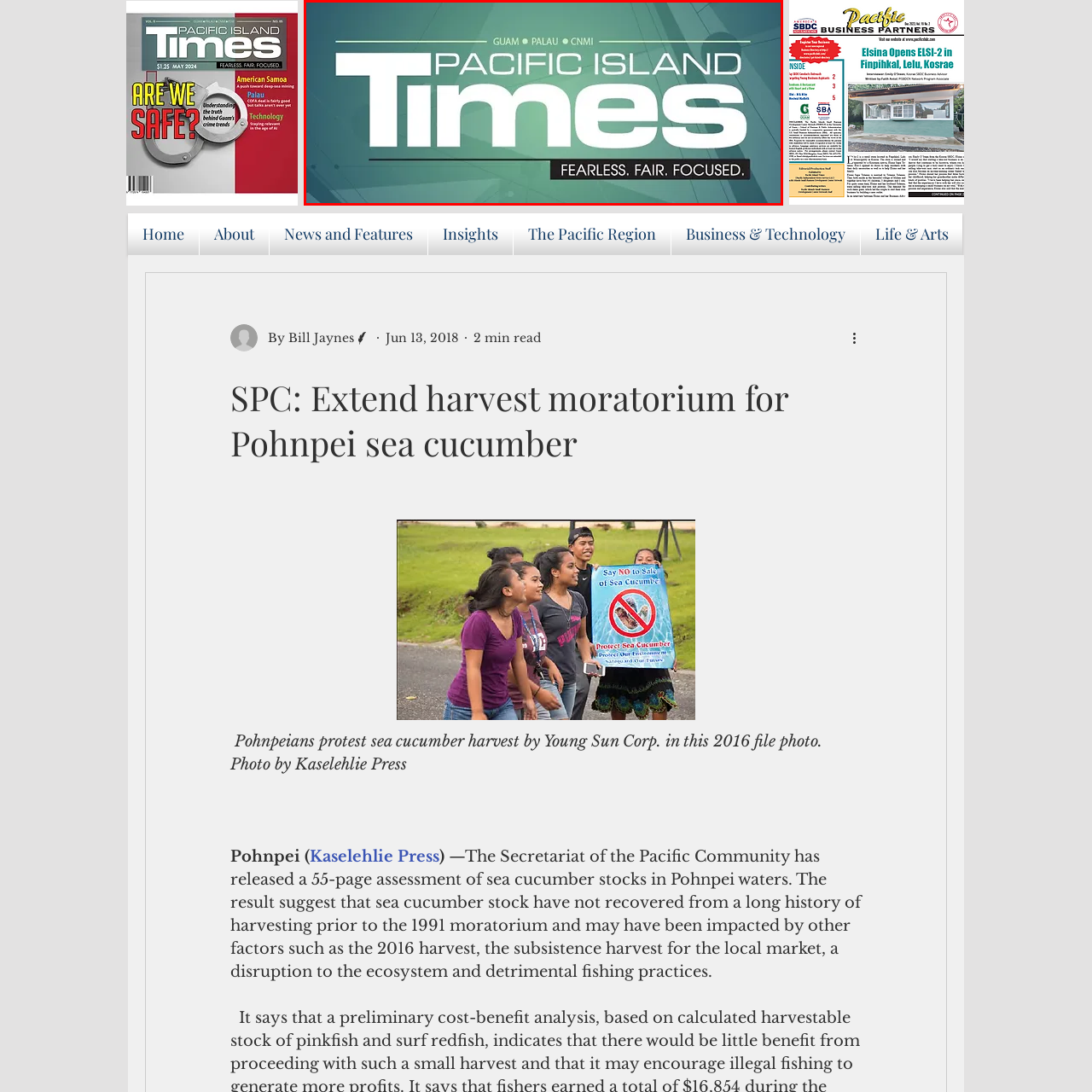Pay close attention to the image within the red perimeter and provide a detailed answer to the question that follows, using the image as your primary source: 
What is the color of the gradient in the backdrop?

The caption describes the backdrop as having a 'subtle gradient in shades of teal', indicating that the color of the gradient is teal.